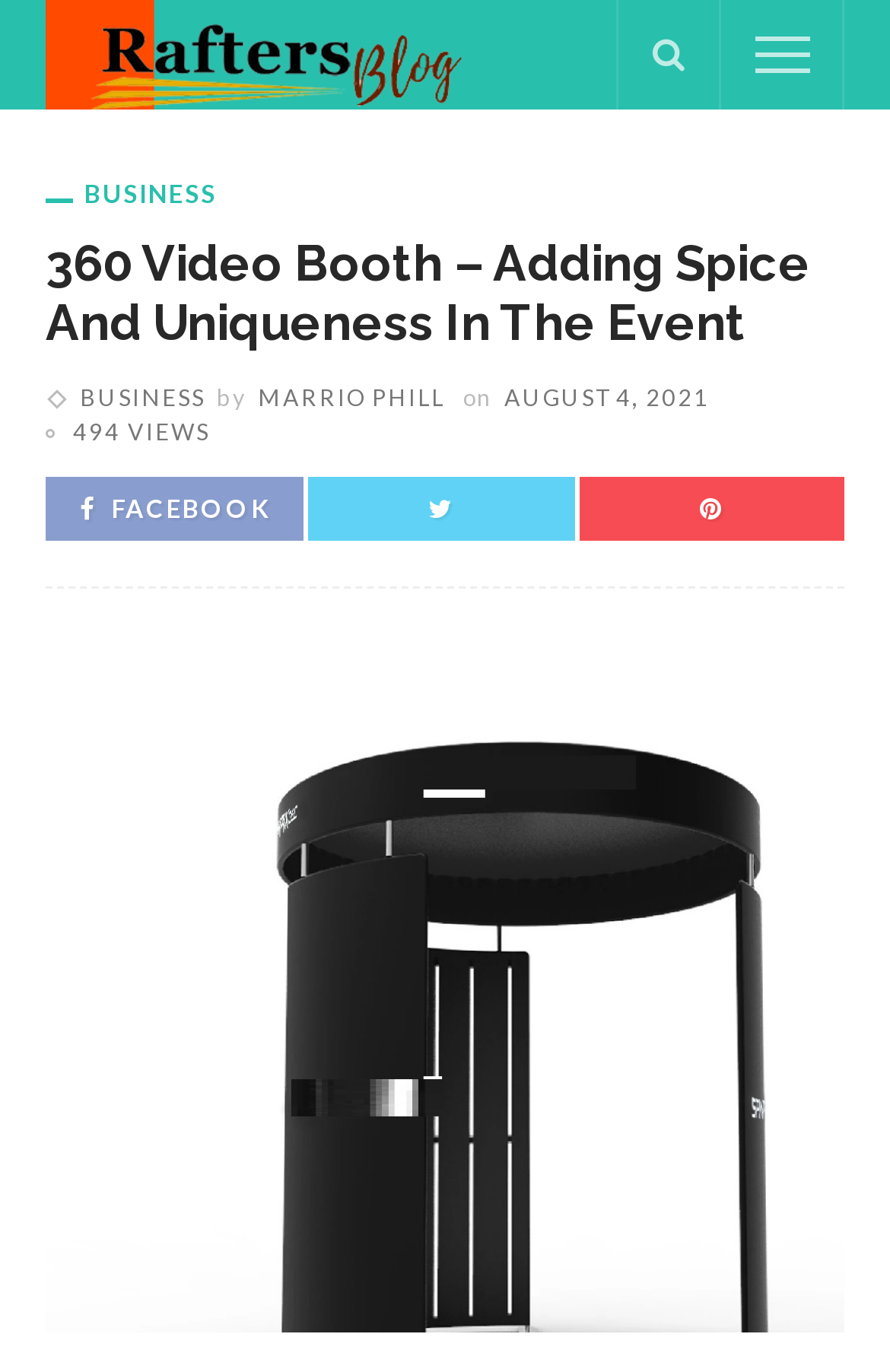Please find the bounding box coordinates of the element that you should click to achieve the following instruction: "View recent comments". The coordinates should be presented as four float numbers between 0 and 1: [left, top, right, bottom].

None